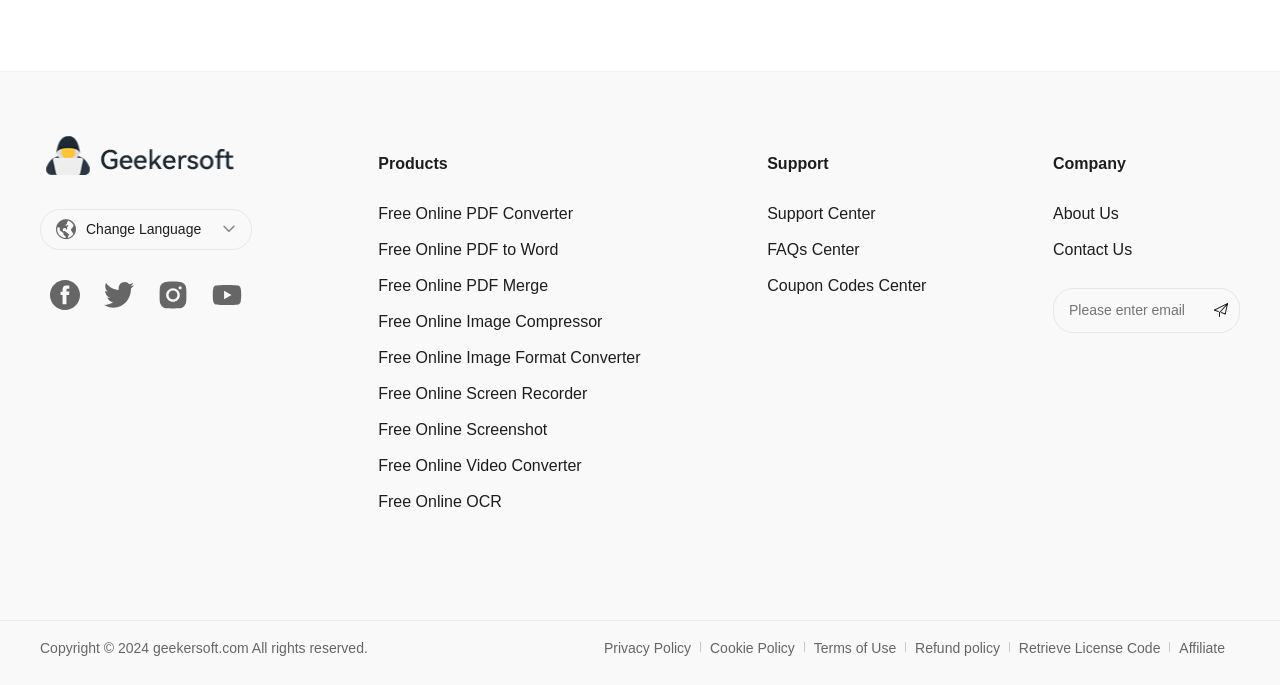Using the element description FAQs Center, predict the bounding box coordinates for the UI element. Provide the coordinates in (top-left x, top-left y, bottom-right x, bottom-right y) format with values ranging from 0 to 1.

[0.599, 0.351, 0.672, 0.376]